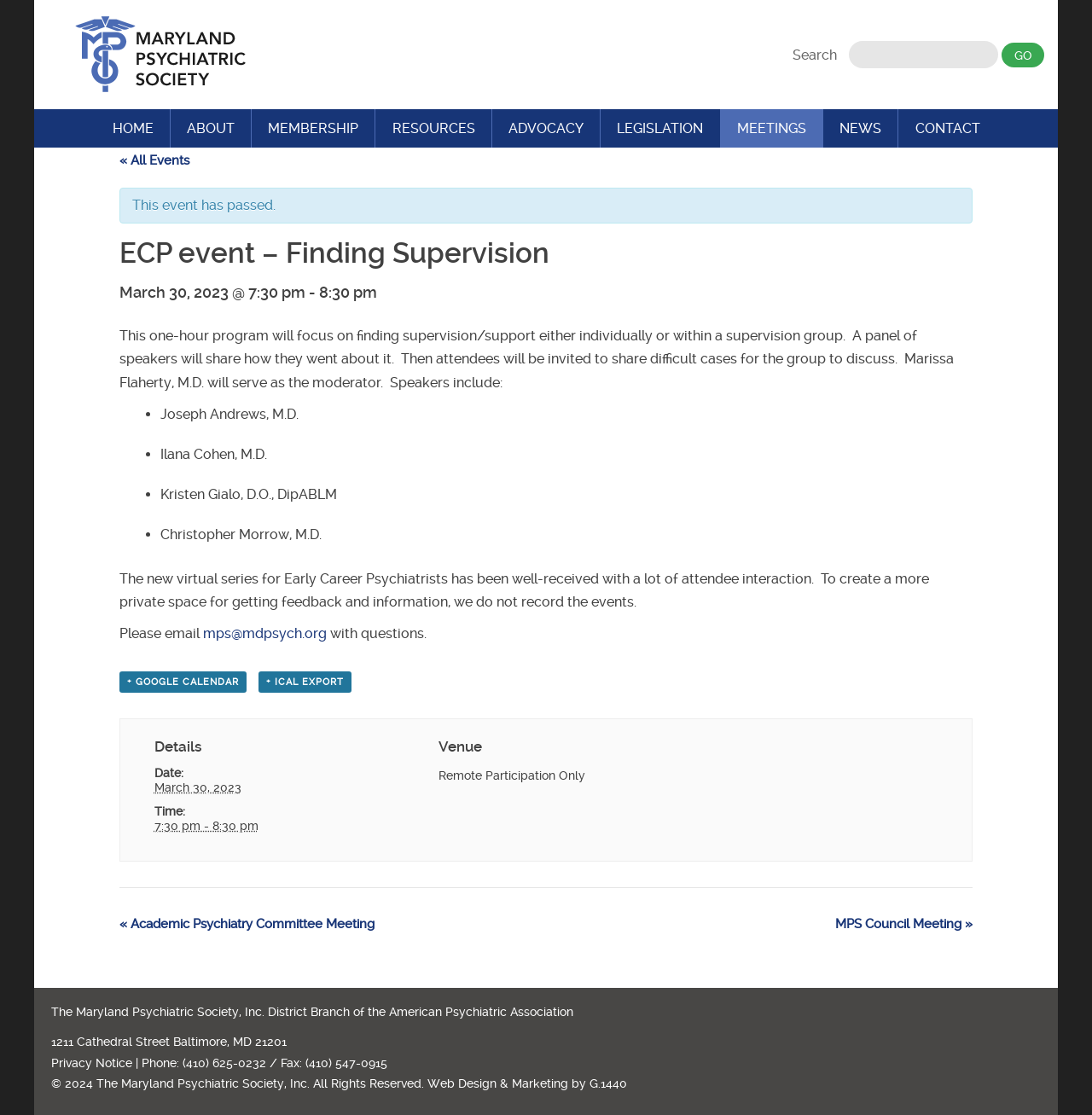Predict the bounding box of the UI element based on the description: "parent_node: Search name="s" title="Search for:"". The coordinates should be four float numbers between 0 and 1, formatted as [left, top, right, bottom].

[0.778, 0.037, 0.914, 0.062]